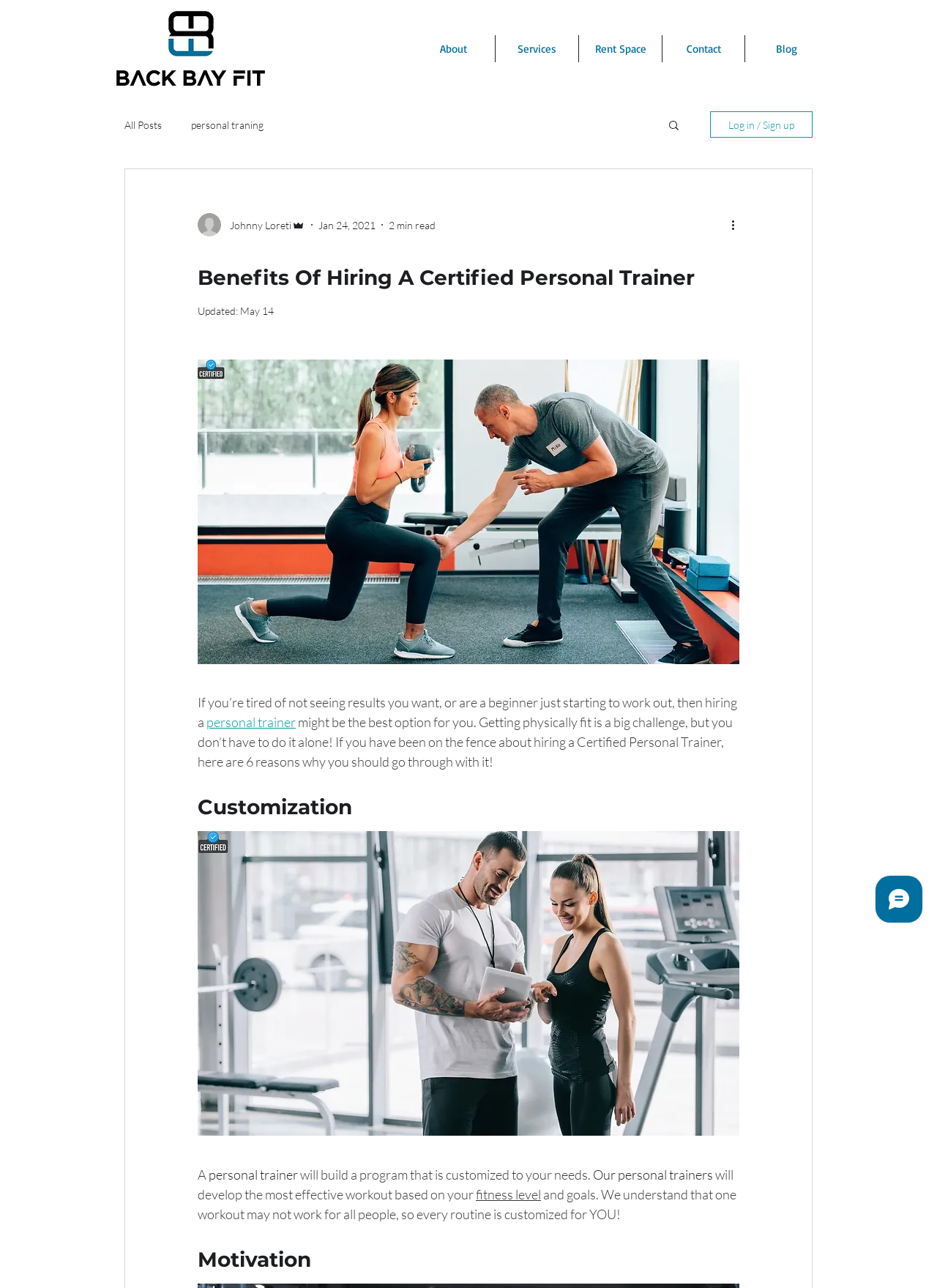Please identify the bounding box coordinates of the element that needs to be clicked to execute the following command: "read the article about electric cars". Provide the bounding box using four float numbers between 0 and 1, formatted as [left, top, right, bottom].

None